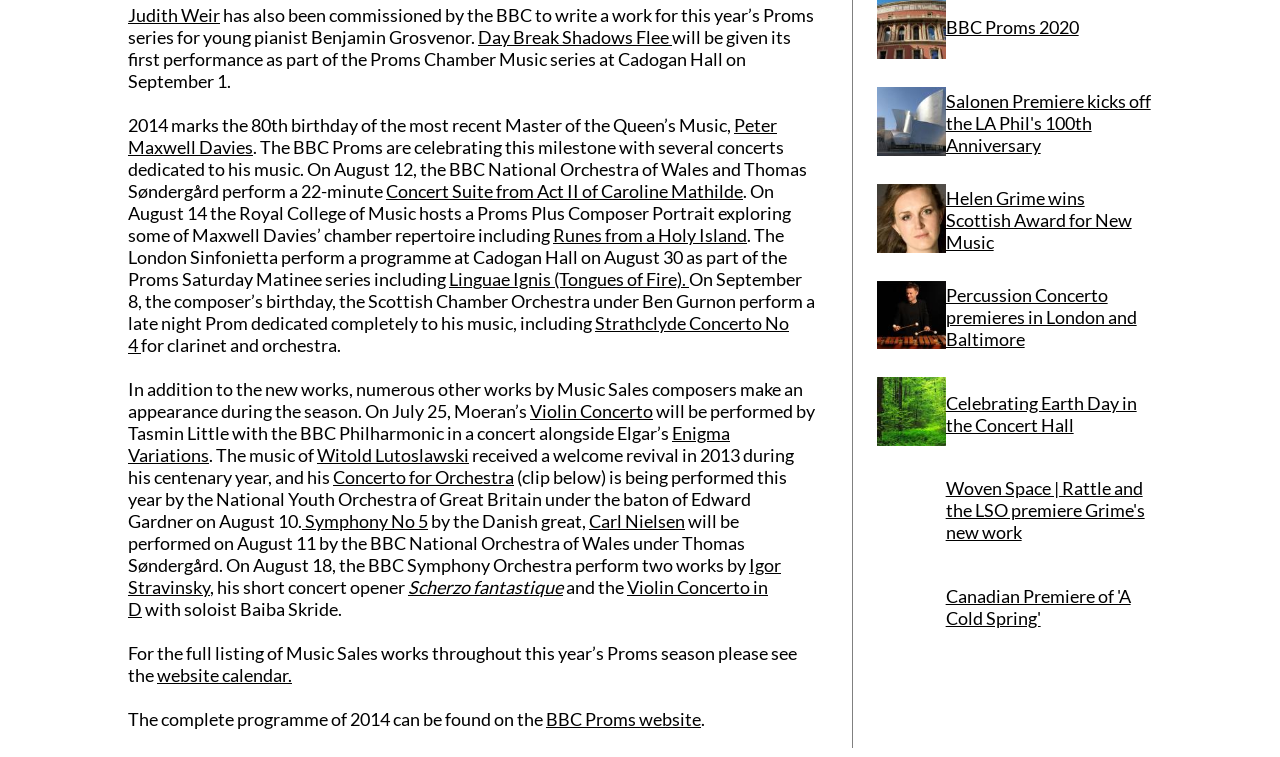For the given element description alt="earth", determine the bounding box coordinates of the UI element. The coordinates should follow the format (top-left x, top-left y, bottom-right x, bottom-right y) and be within the range of 0 to 1.

[0.685, 0.498, 0.739, 0.595]